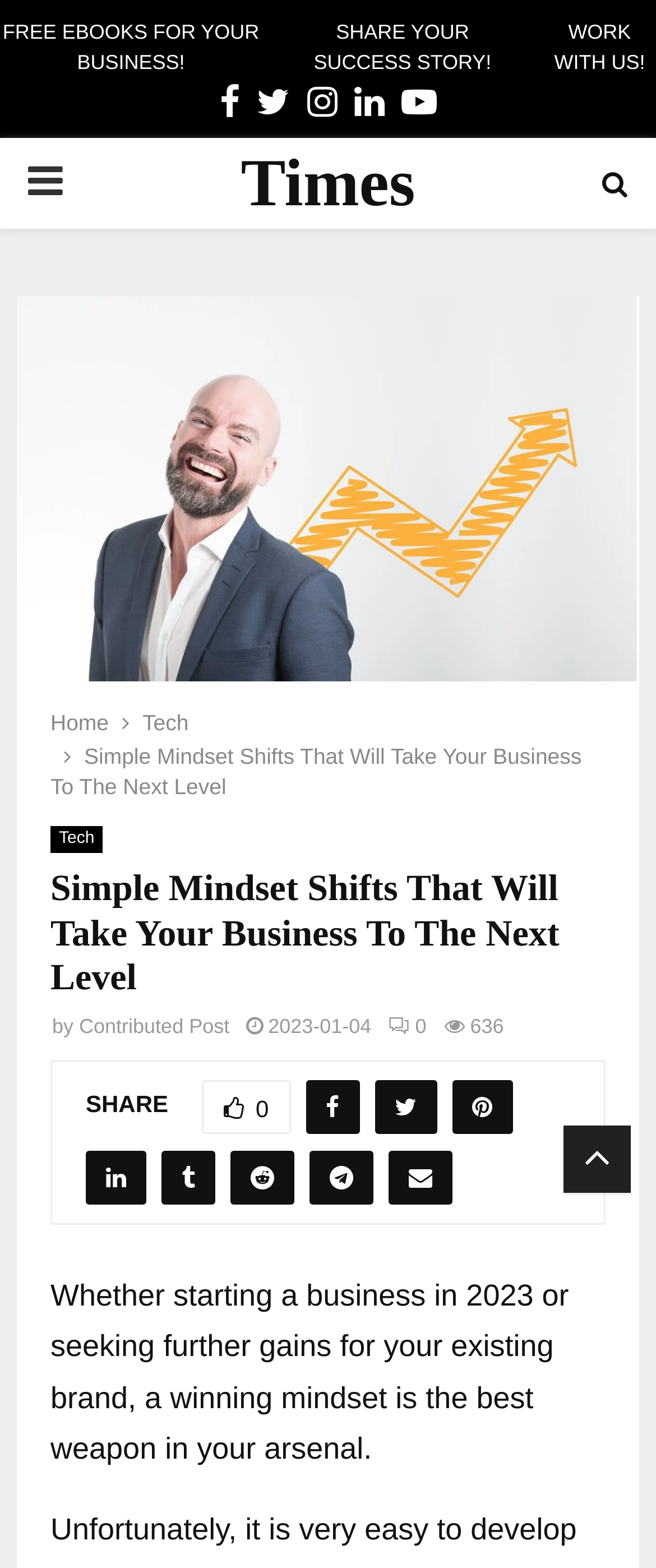Based on the element description: "#506C79", identify the bounding box coordinates for this UI element. The coordinates must be four float numbers between 0 and 1, listed as [left, top, right, bottom].

None